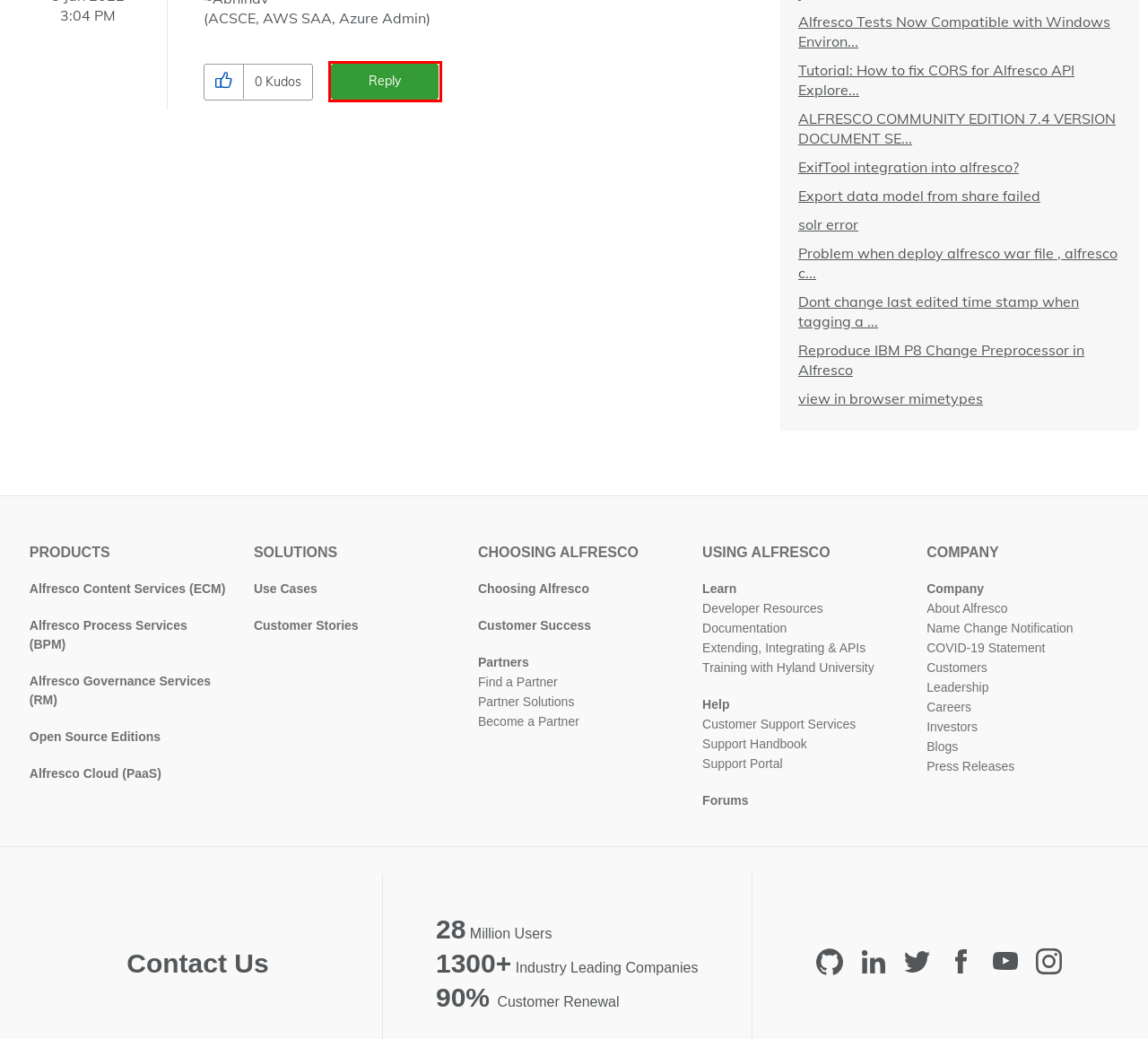Given a webpage screenshot featuring a red rectangle around a UI element, please determine the best description for the new webpage that appears after the element within the bounding box is clicked. The options are:
A. All About Hyland | Hyland
B. Careers | Explore Opportunities Across the Globe | Hyland
C. Re: Archive to AWS Glacier by rule - Alfresco Hub
D. Optimize Business with Content Management | Hyland
E. Hyland Executive Team | Hyland
F. Newsroom | Hyland
G. Information Governance Software Platform | Hyland
H. Customer Success Stories |  Hyland

C